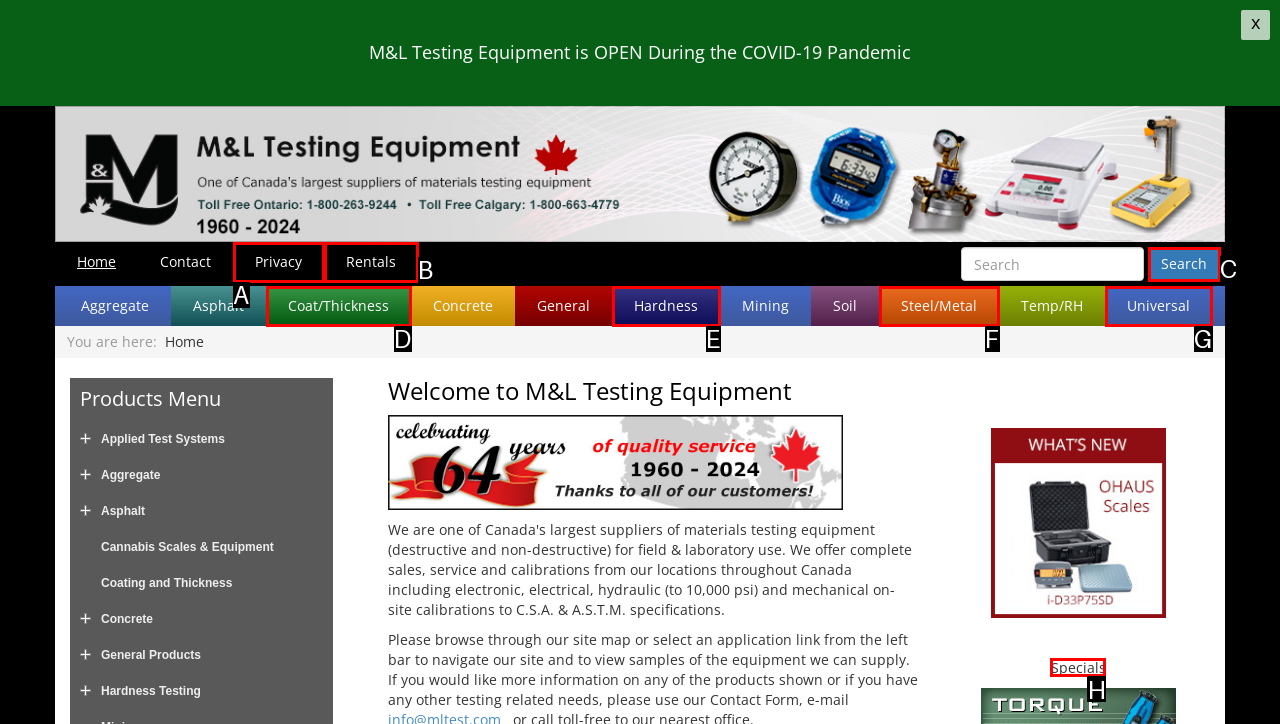Choose the UI element you need to click to carry out the task: View specials and promotions.
Respond with the corresponding option's letter.

H